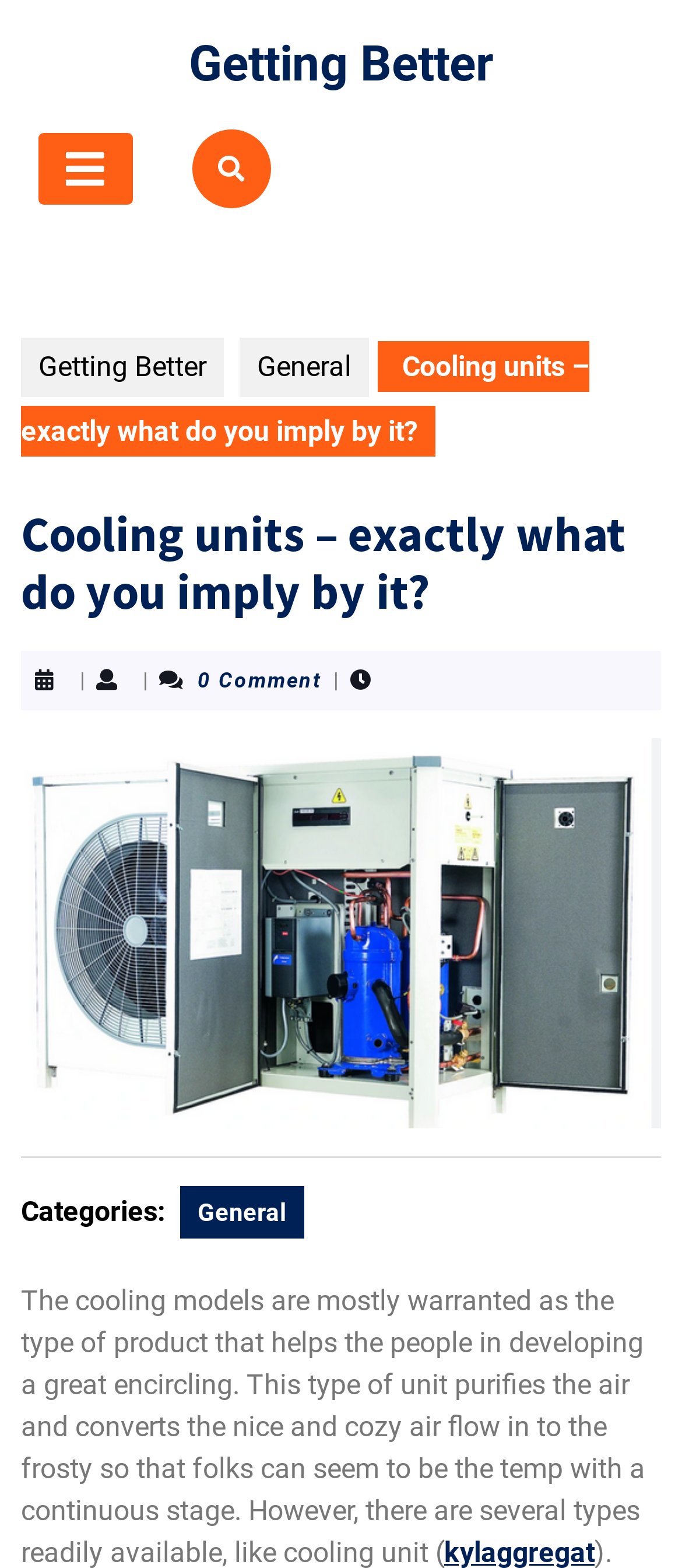With reference to the image, please provide a detailed answer to the following question: Is the open button selected?

I found the open button by looking at the tab element with the description ' Open Button', and it has a selected property set to False, indicating it is not selected.